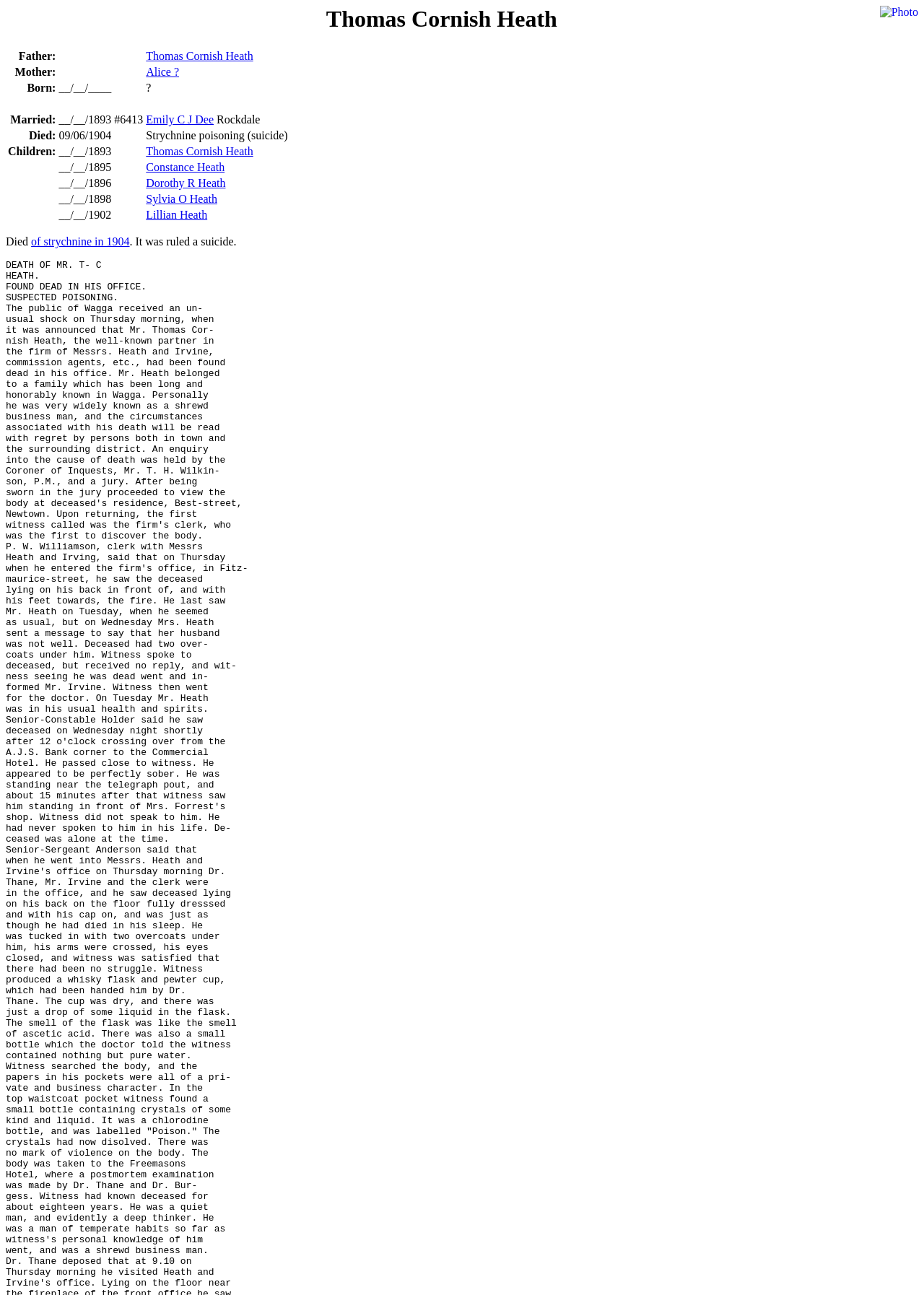Please find the bounding box coordinates of the element that must be clicked to perform the given instruction: "Learn more about Alice". The coordinates should be four float numbers from 0 to 1, i.e., [left, top, right, bottom].

[0.158, 0.051, 0.194, 0.06]